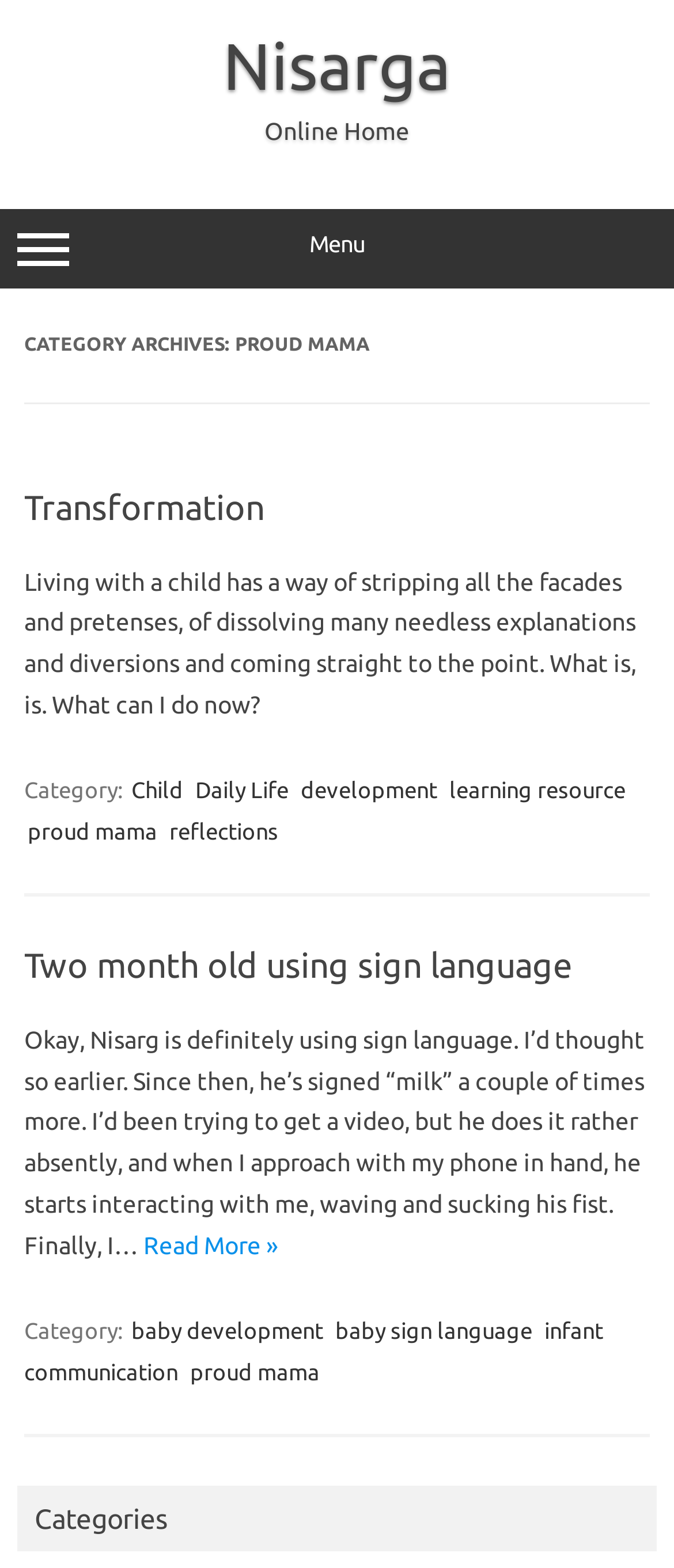Please identify the coordinates of the bounding box for the clickable region that will accomplish this instruction: "Read the 'Transformation' article".

[0.036, 0.31, 0.964, 0.337]